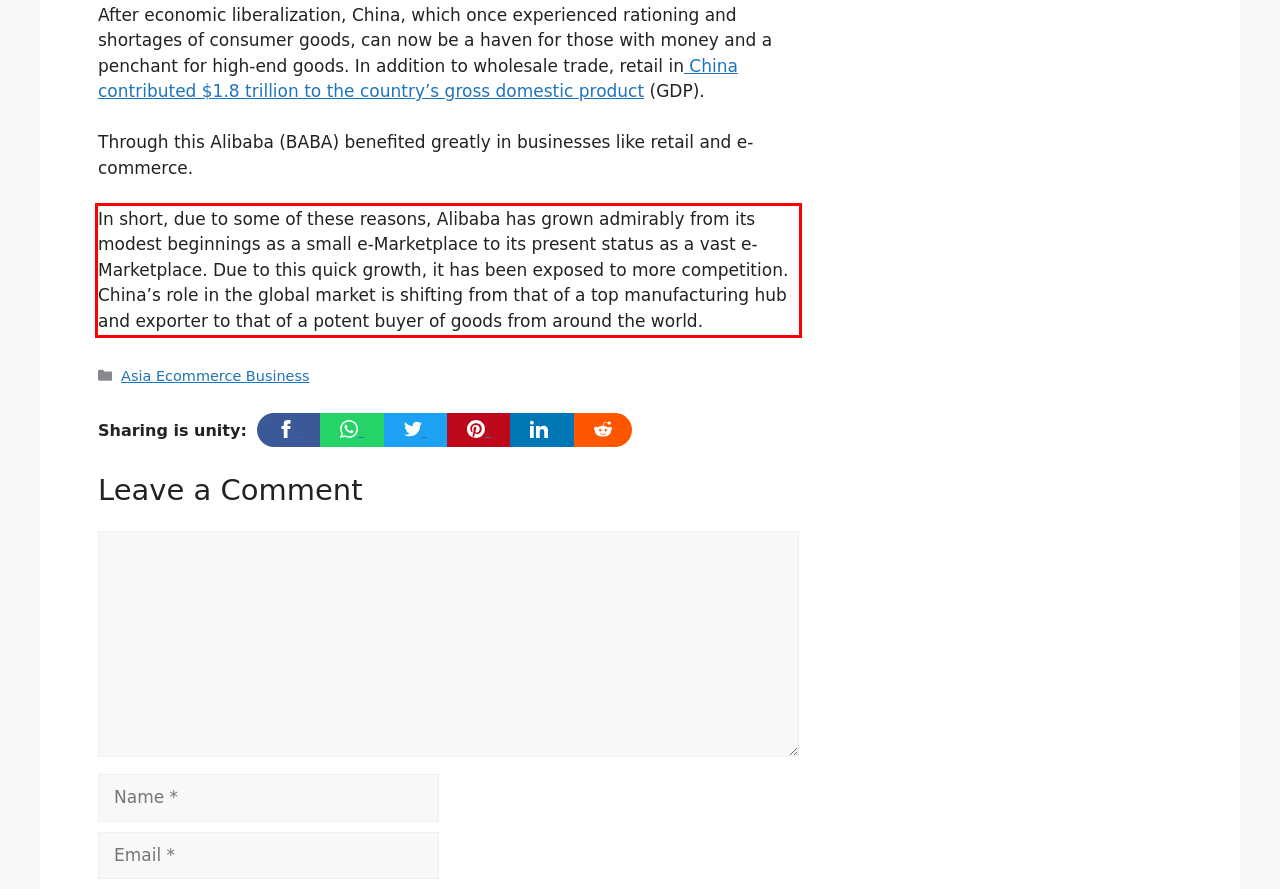You are given a screenshot with a red rectangle. Identify and extract the text within this red bounding box using OCR.

In short, due to some of these reasons, Alibaba has grown admirably from its modest beginnings as a small e-Marketplace to its present status as a vast e-Marketplace. Due to this quick growth, it has been exposed to more competition. China’s role in the global market is shifting from that of a top manufacturing hub and exporter to that of a potent buyer of goods from around the world.